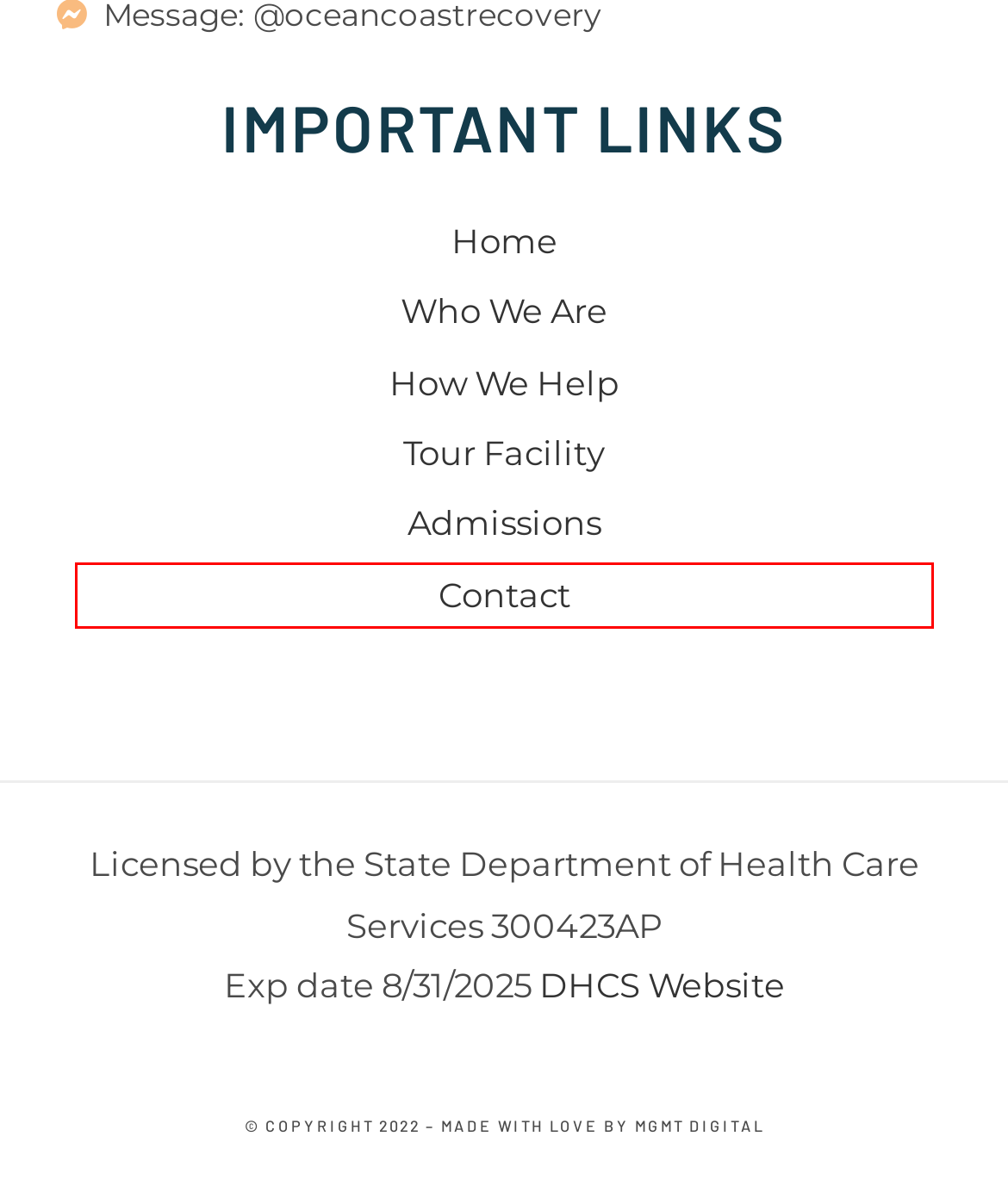You have a screenshot of a webpage, and a red bounding box highlights an element. Select the webpage description that best fits the new page after clicking the element within the bounding box. Options are:
A. Contact - Ocean Coast Recovery Center
B. Is a Binge Drinker The Same as an Alcoholic? - Ocean Coast Recovery Center
C. How to Treat Addiction - Ocean Coast Recovery Center
D. Aftercare & Beyond - Ocean Coast Recovery Center
E. Huntington Beach Drug Rehab | Ocean Coast Recovery Center
F. Tour Facility - Ocean Coast Recovery Center
G. Orange County Inpatient Treatment | Ocean Coast Recovery Center
H. Addiction Archives - Ocean Coast Recovery Center

A